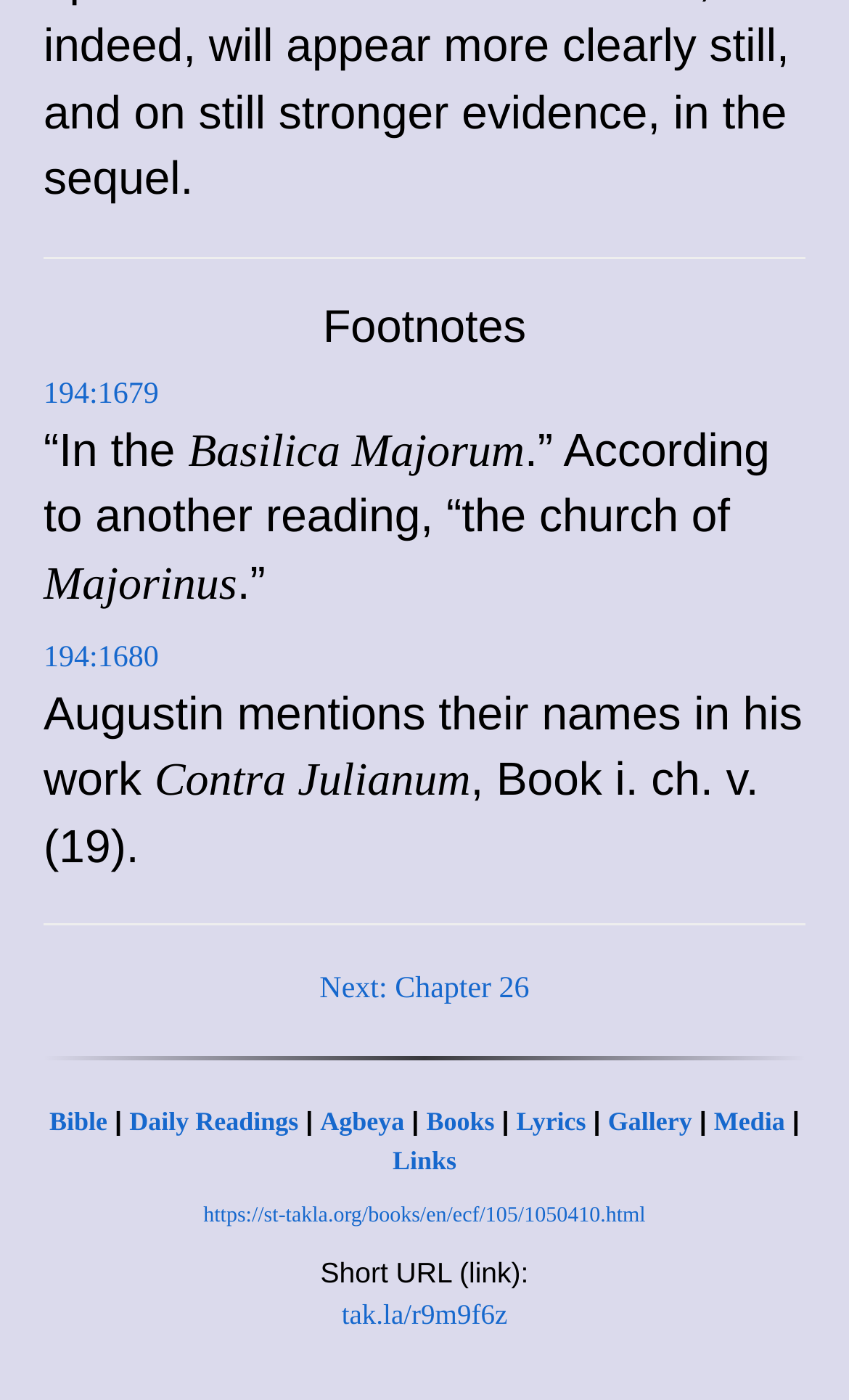Please find the bounding box coordinates of the element that must be clicked to perform the given instruction: "Follow the link '194:1679'". The coordinates should be four float numbers from 0 to 1, i.e., [left, top, right, bottom].

[0.051, 0.27, 0.187, 0.293]